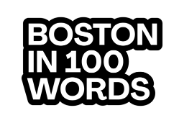Describe the image with as much detail as possible.

The image features bold, stylized text that reads "BOSTON IN 100 WORDS." The design emphasizes the city of Boston, possibly relating to a project or initiative that aims to encapsulate the essence of the city in a concise format. The striking contrast between the text and background enhances visibility, making it an eye-catching element. This visual could be associated with an article or feature exploring cultural or personal stories from Boston, inviting readers to engage with its rich narrative in just a hundred words.